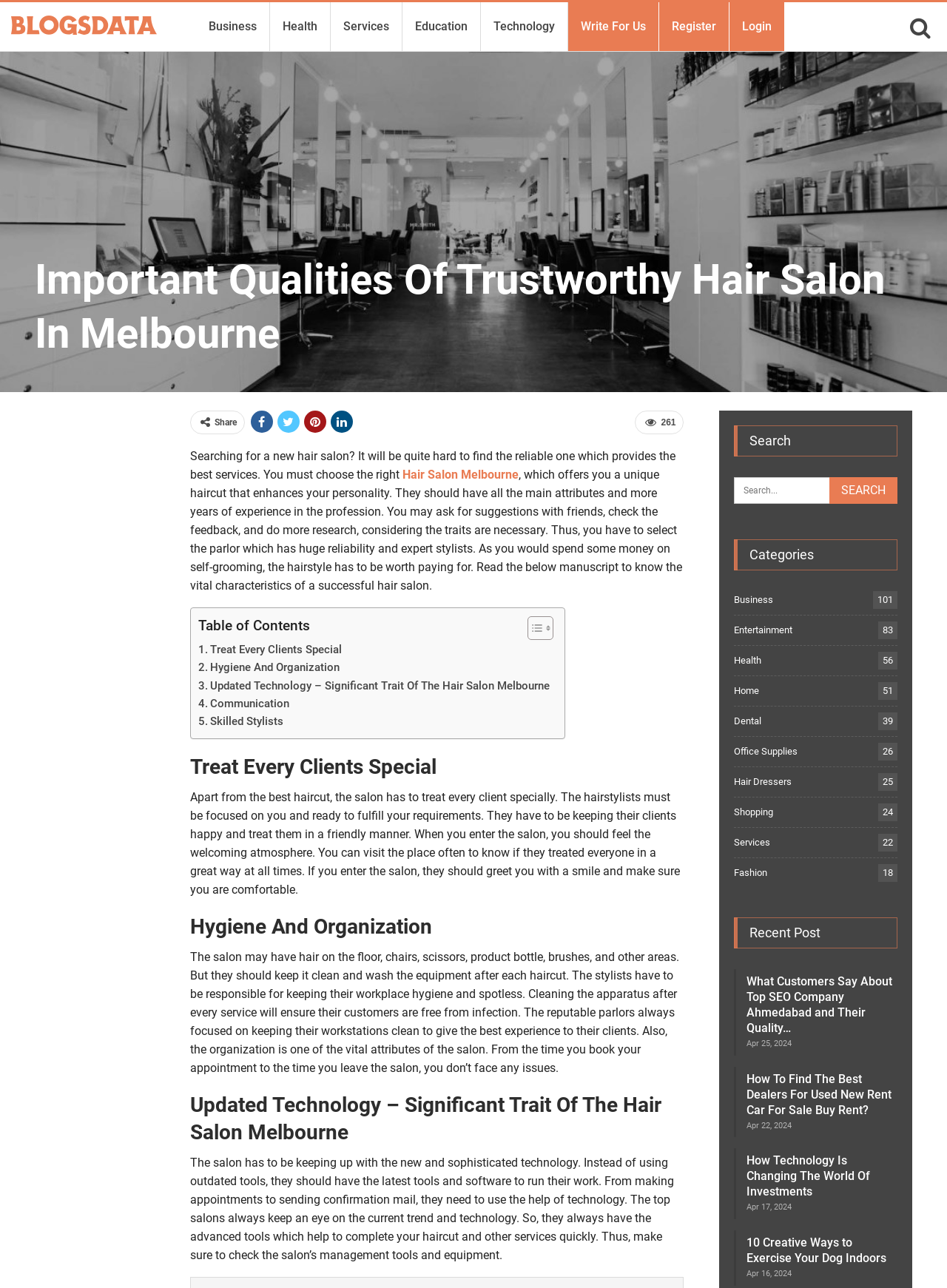What is one of the vital attributes of a successful hair salon?
Ensure your answer is thorough and detailed.

The blog post mentions that a successful hair salon should have hygiene and organization as one of its vital attributes, which means the salon should keep its equipment and workspace clean and organized to provide the best experience to its clients.